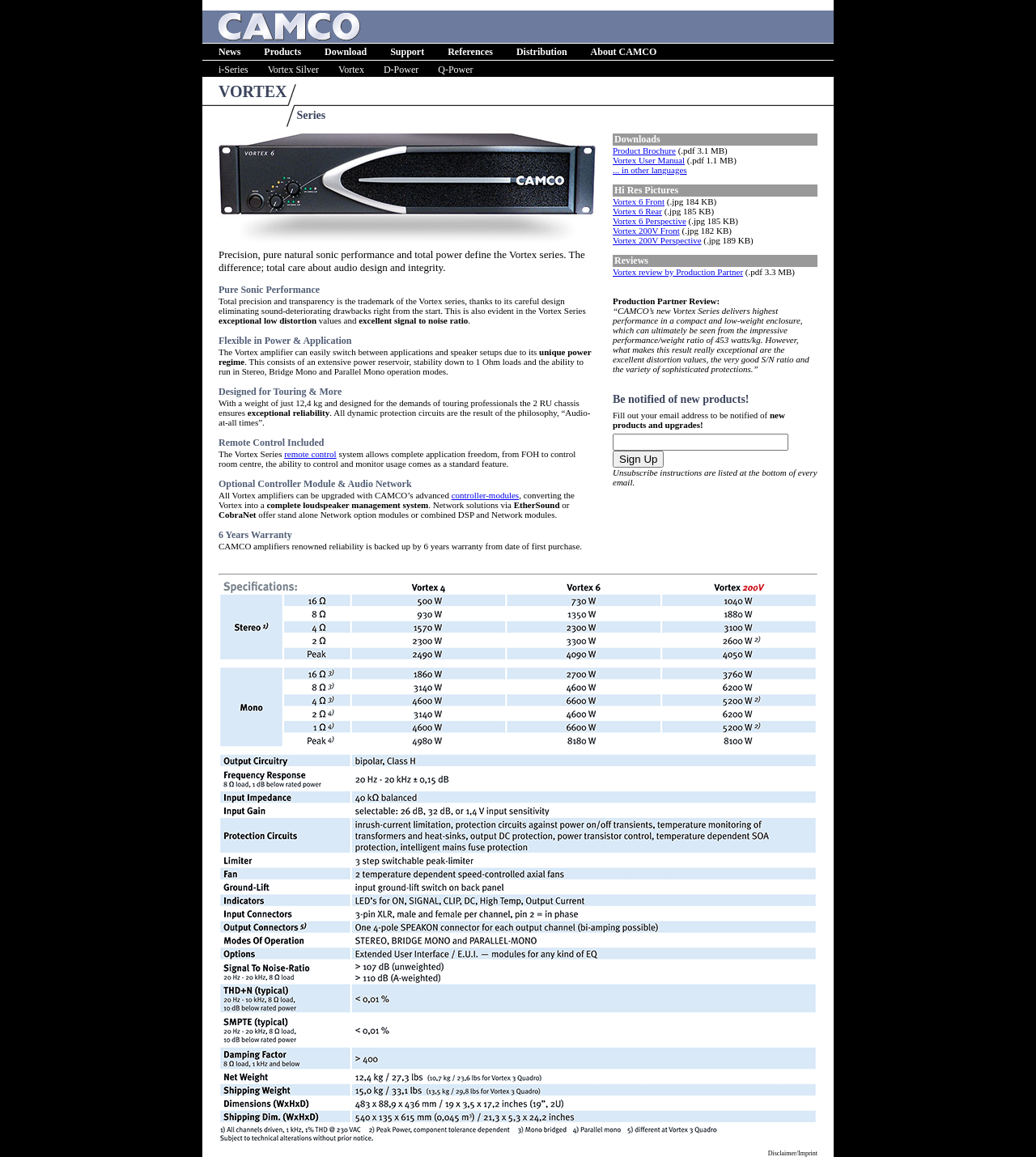Answer the following query concisely with a single word or phrase:
What is the weight of the 2 RU chassis?

12,4 kg